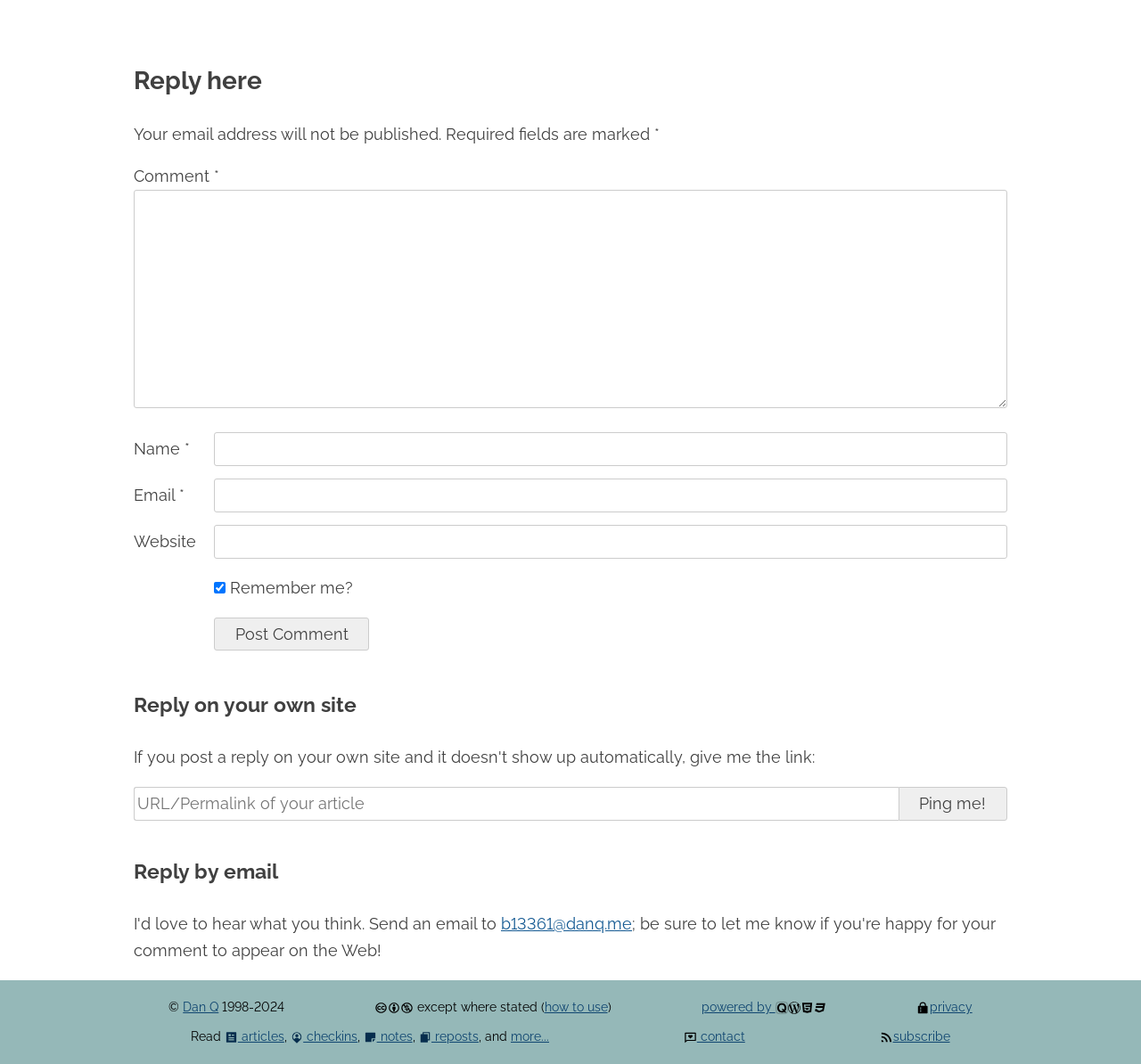Answer the question briefly using a single word or phrase: 
What is the copyright information of the website?

Creative Commons Attribution Non-Commercial